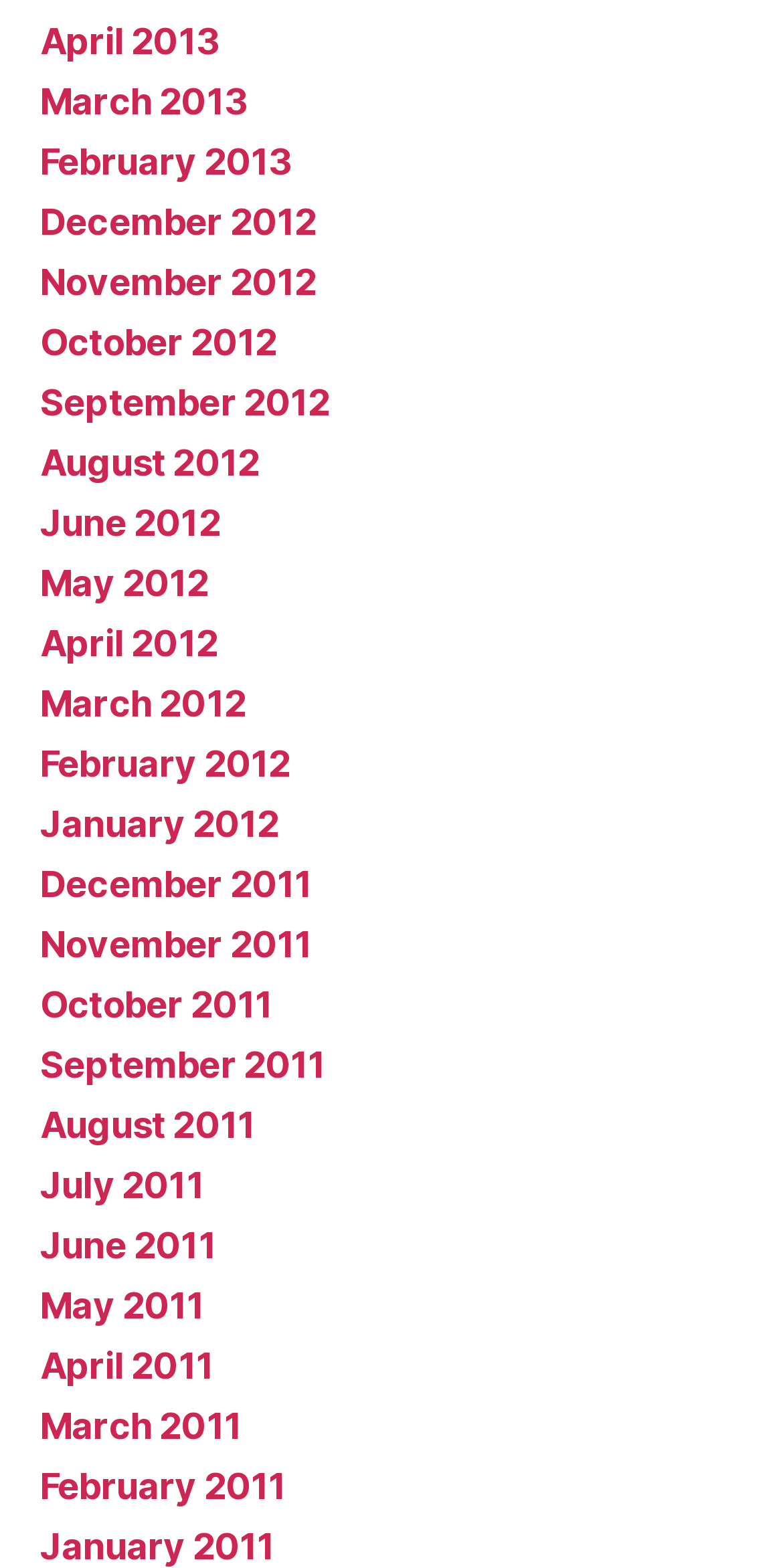Determine the bounding box coordinates in the format (top-left x, top-left y, bottom-right x, bottom-right y). Ensure all values are floating point numbers between 0 and 1. Identify the bounding box of the UI element described by: February 2011

[0.051, 0.935, 0.365, 0.961]